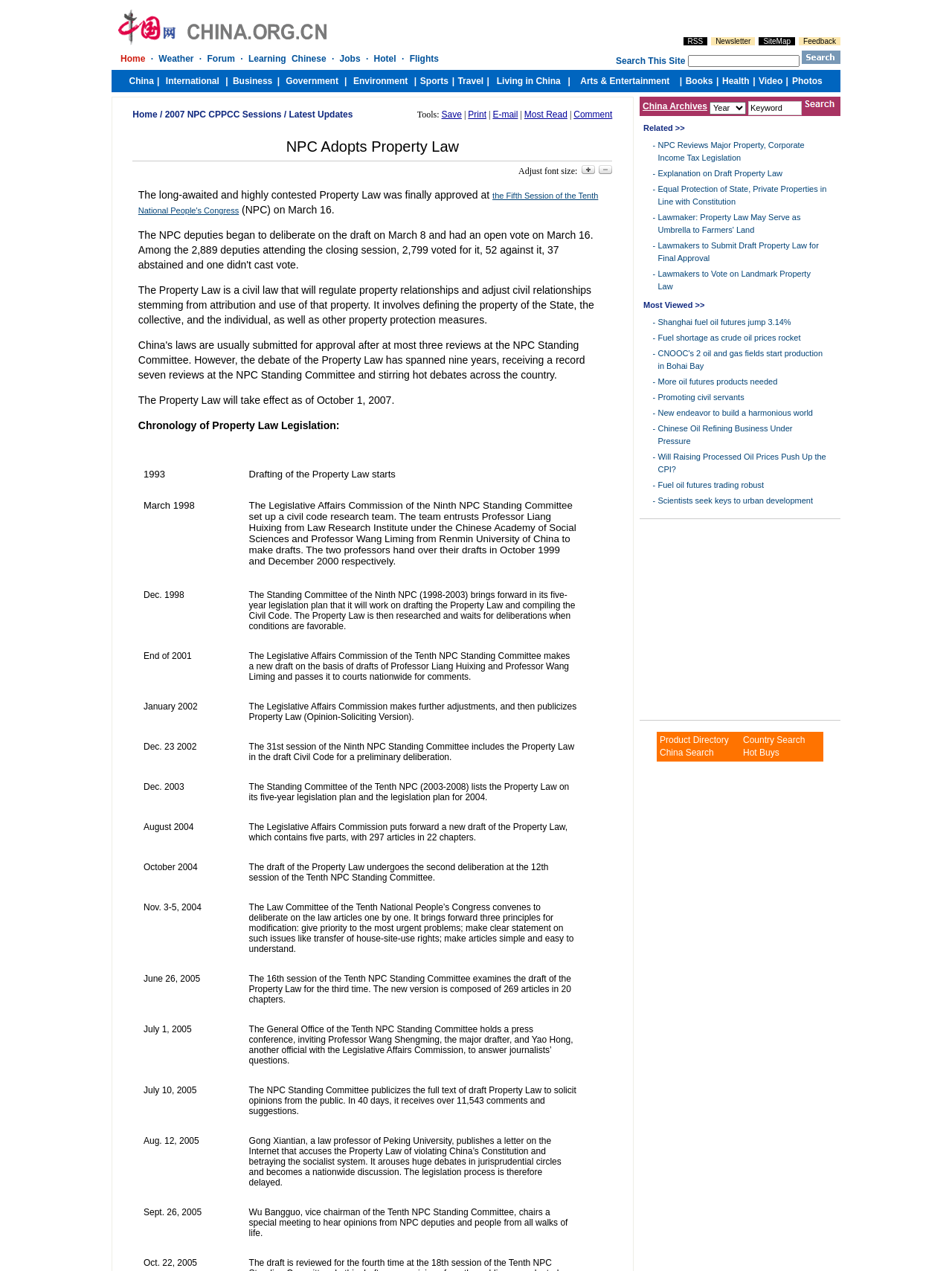Can you find the bounding box coordinates for the element that needs to be clicked to execute this instruction: "Click the Fifth Session of the Tenth National People's Congress"? The coordinates should be given as four float numbers between 0 and 1, i.e., [left, top, right, bottom].

[0.145, 0.15, 0.628, 0.169]